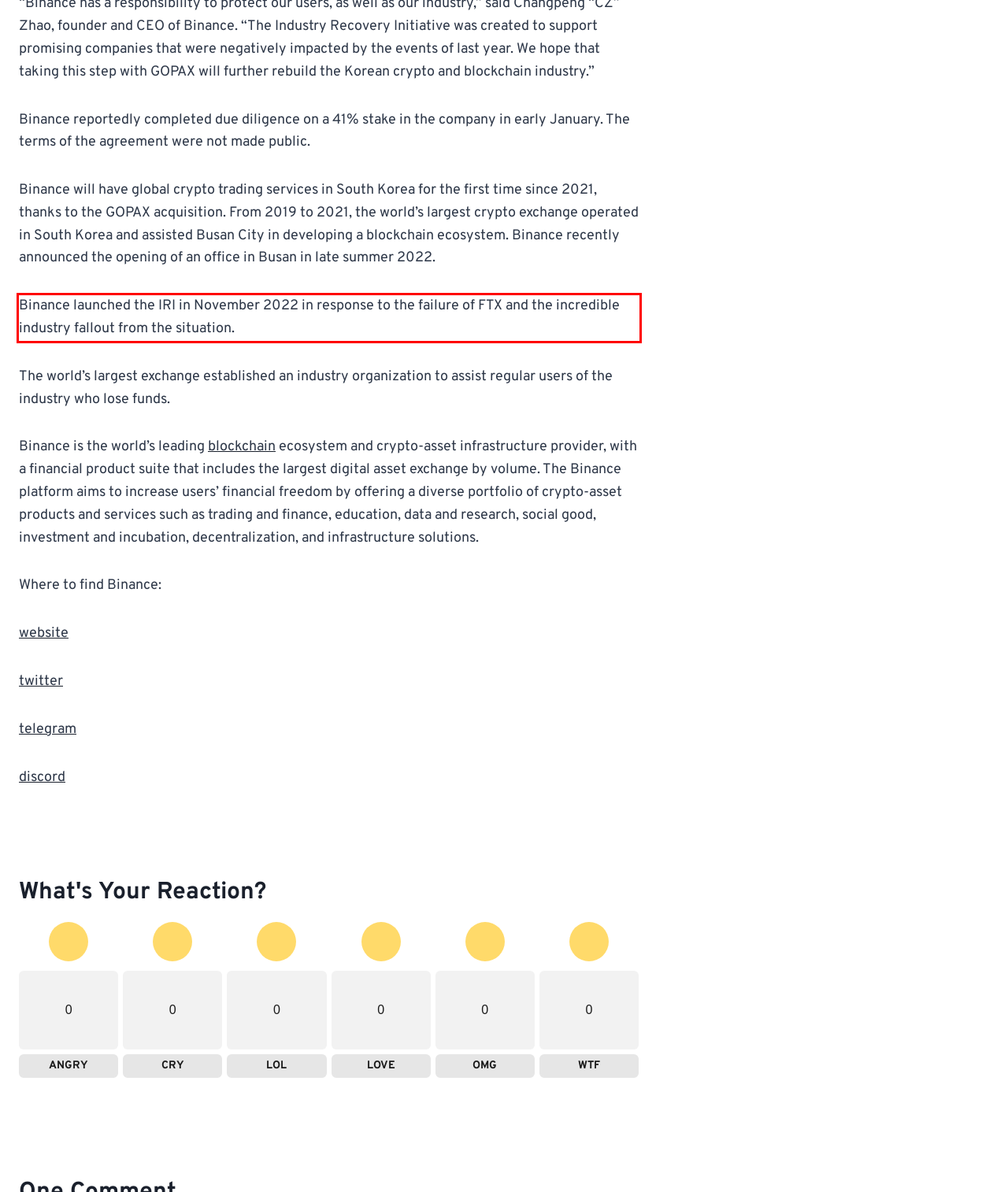Identify the red bounding box in the webpage screenshot and perform OCR to generate the text content enclosed.

Binance launched the IRI in November 2022 in response to the failure of FTX and the incredible industry fallout from the situation.